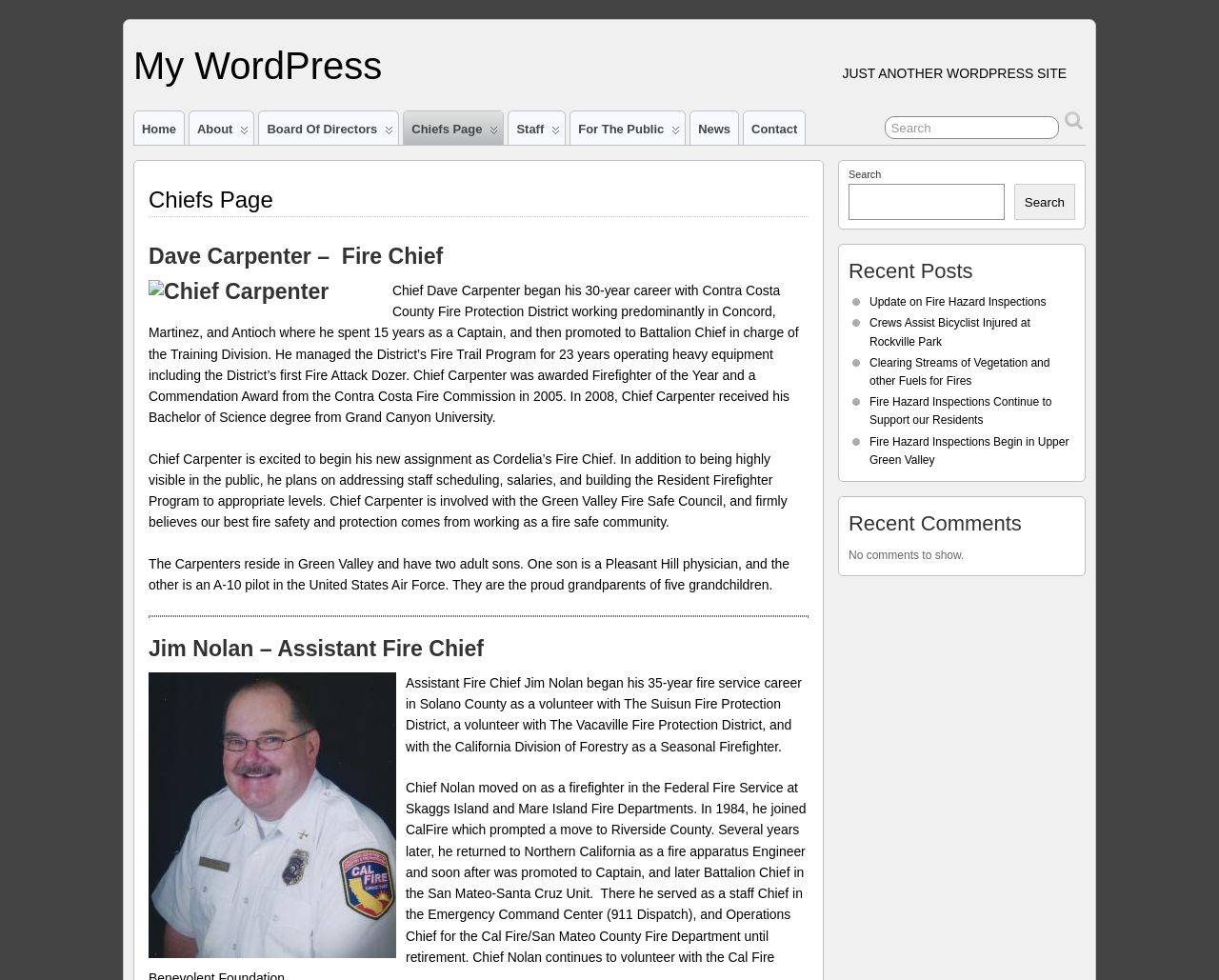Find the bounding box coordinates of the element you need to click on to perform this action: 'Search for something'. The coordinates should be represented by four float values between 0 and 1, in the format [left, top, right, bottom].

[0.726, 0.119, 0.869, 0.142]